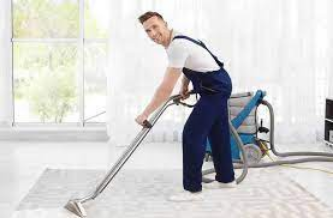What is the source of light in the room?
Please use the visual content to give a single word or phrase answer.

natural light